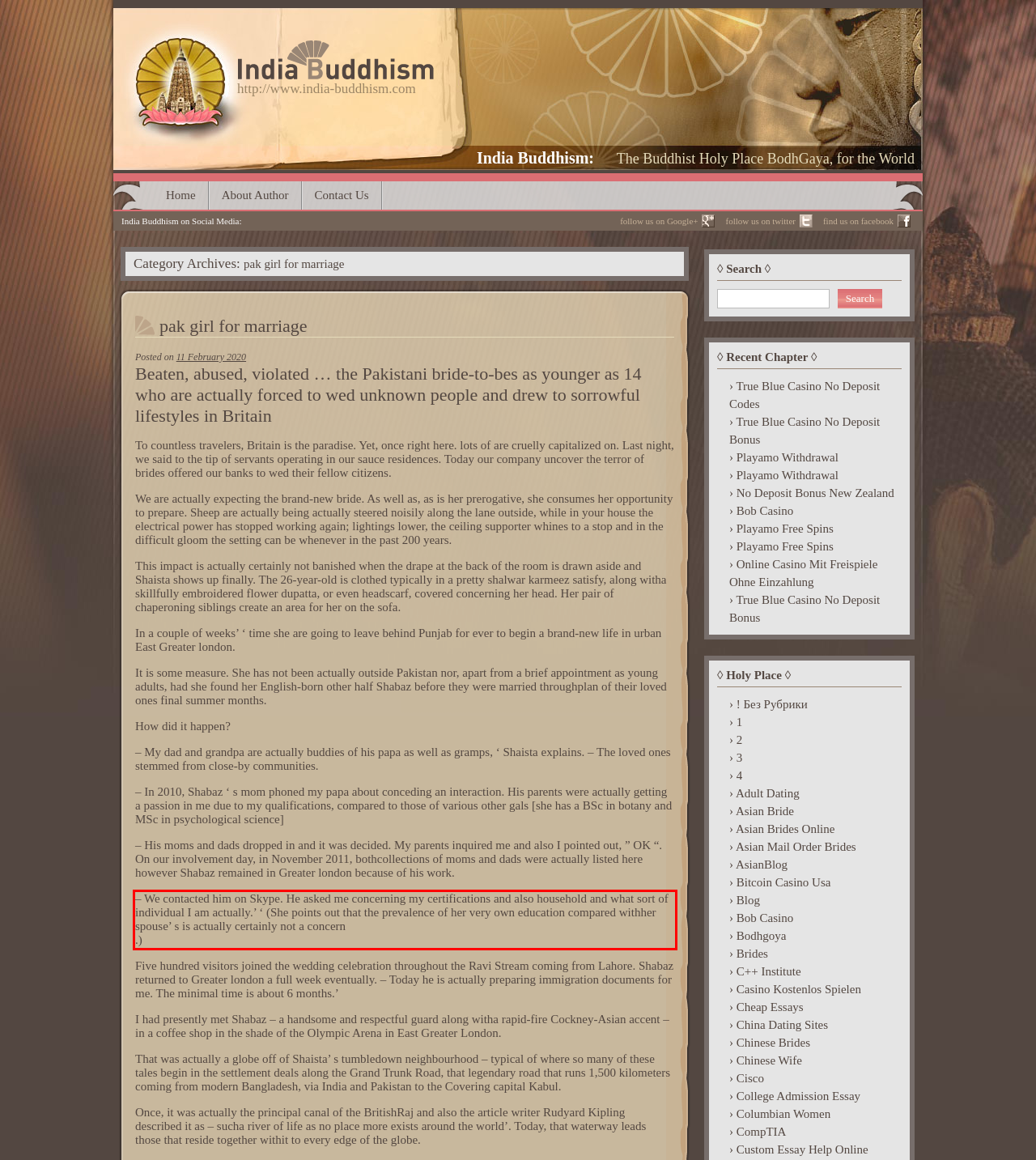Within the screenshot of the webpage, there is a red rectangle. Please recognize and generate the text content inside this red bounding box.

– We contacted him on Skype. He asked me concerning my certifications and also household and what sort of individual I am actually.’ ‘ (She points out that the prevalence of her very own education compared withher spouse’ s is actually certainly not a concern .)